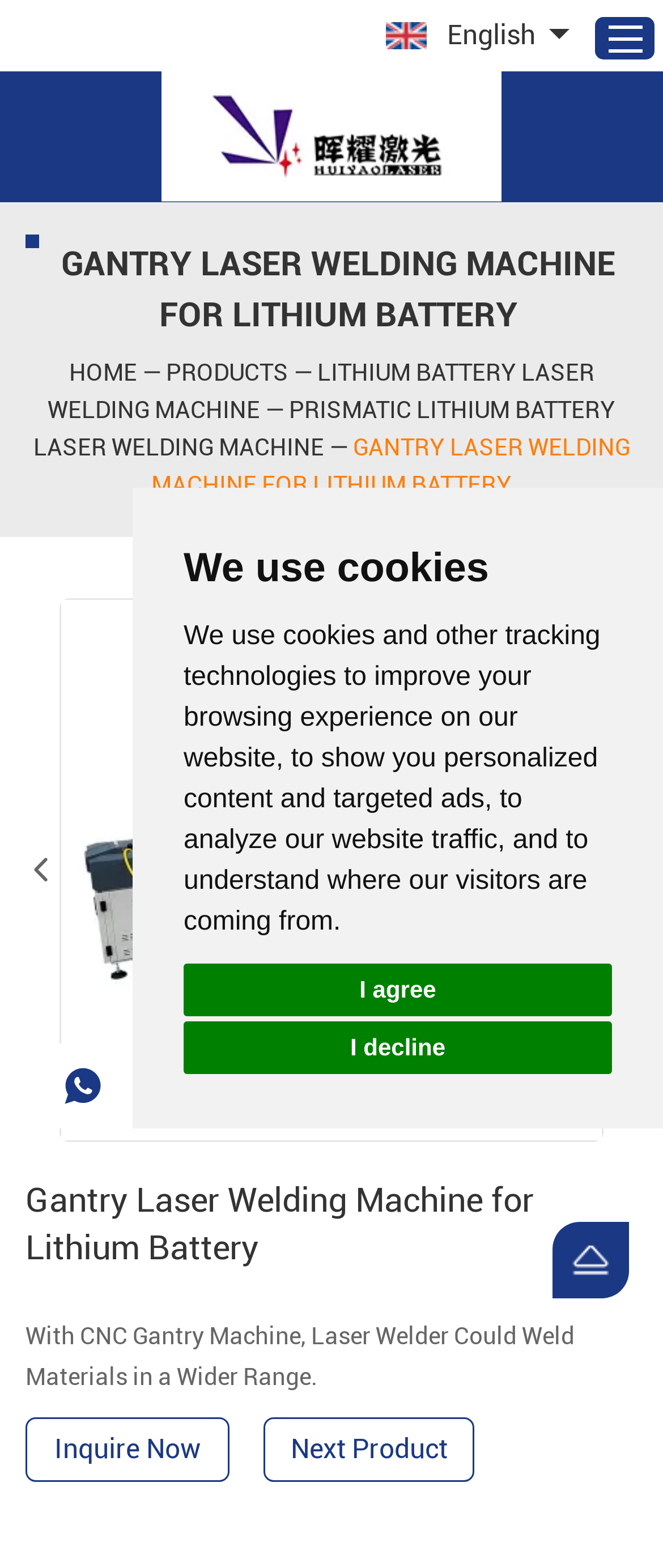Locate the bounding box coordinates of the element that should be clicked to fulfill the instruction: "Go to home page".

[0.282, 0.115, 0.949, 0.152]